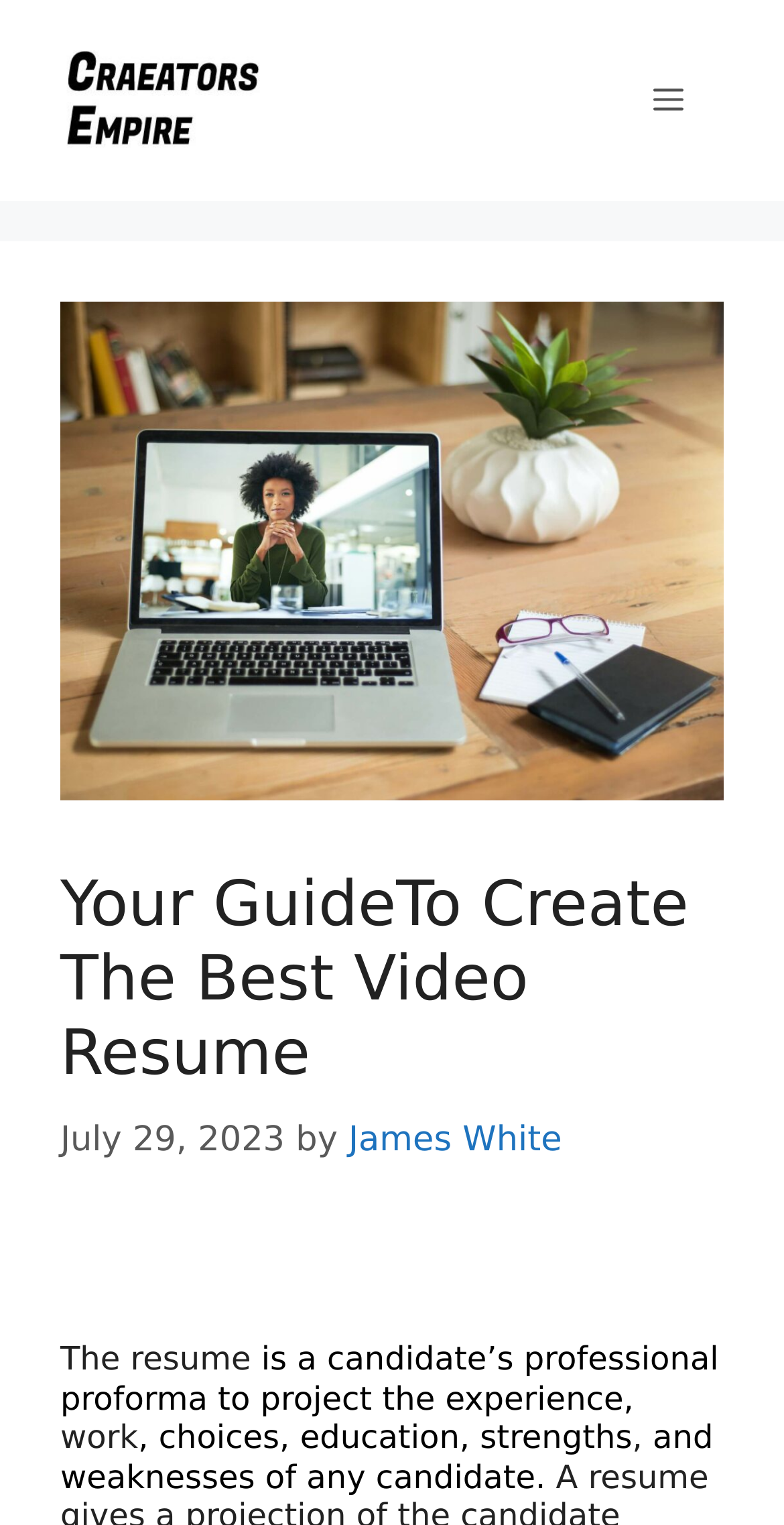What is the position of the navigation menu?
Answer the question in a detailed and comprehensive manner.

The navigation menu can be found at the top right of the webpage, where the button element says 'Menu' and has a bounding box coordinate of [0.782, 0.026, 0.923, 0.105].